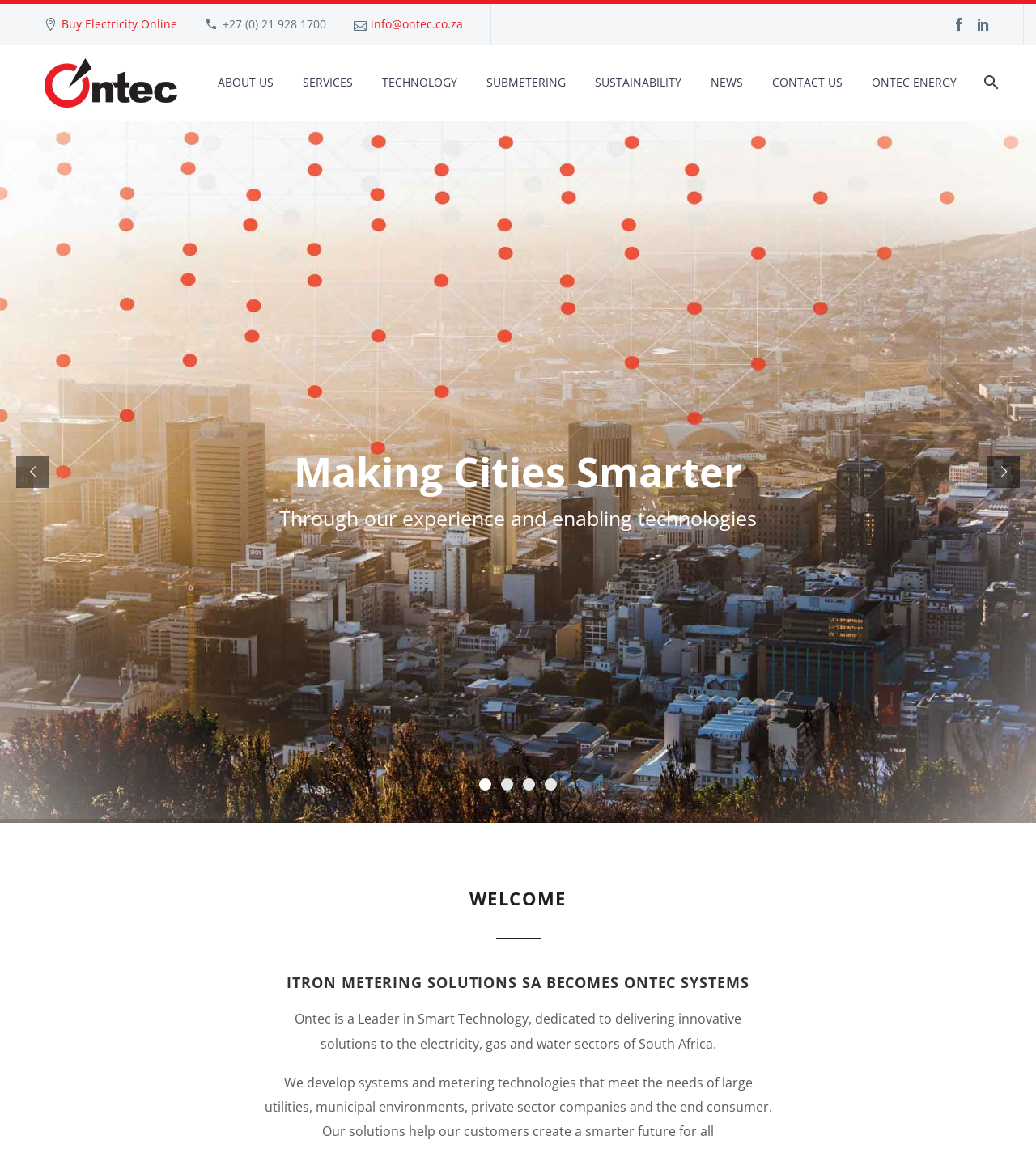How many social media links are there?
Refer to the image and provide a detailed answer to the question.

I counted the number of social media links by looking at the link elements with Unicode characters '', '', and '', which are commonly used to represent social media icons.